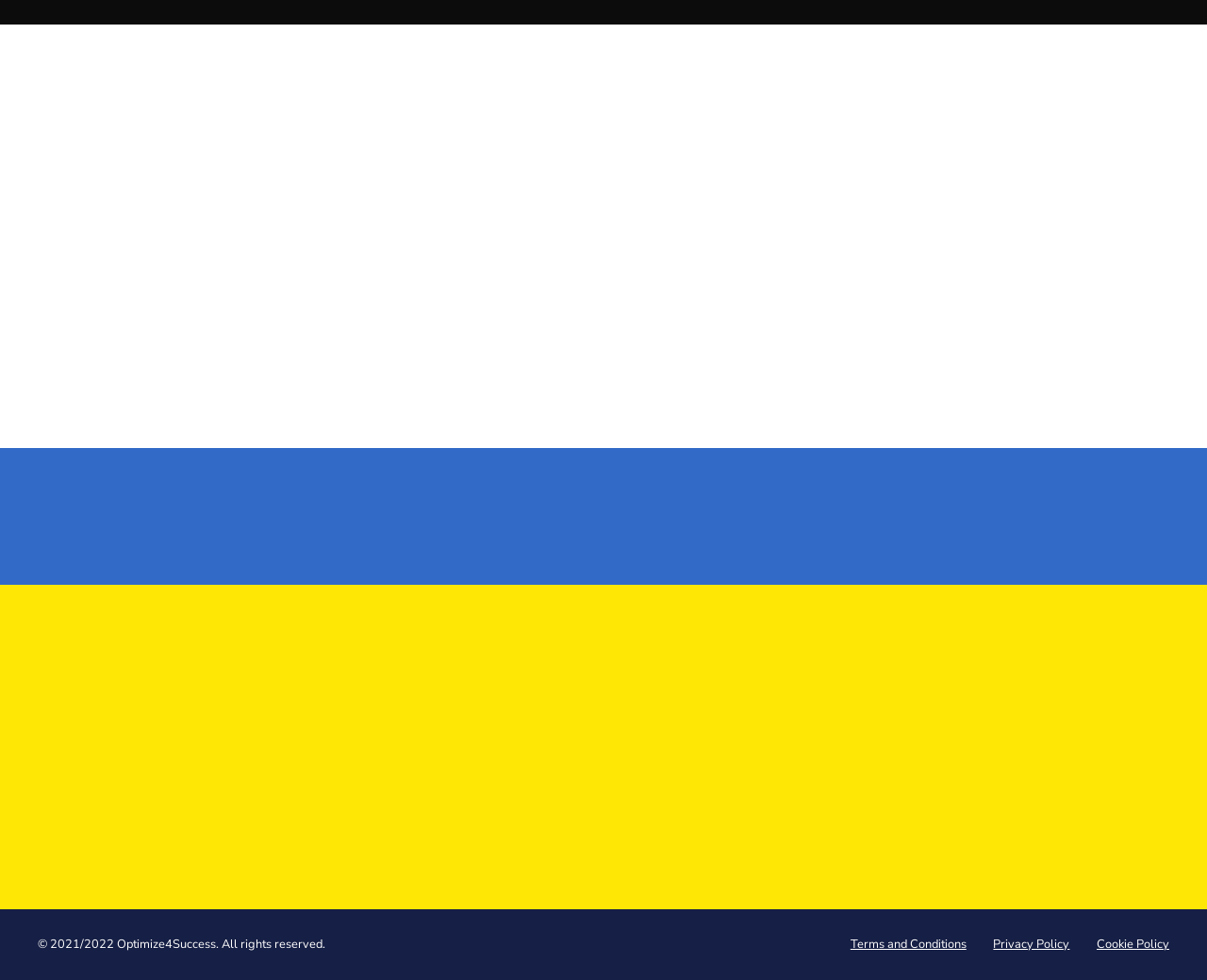What is the main feature of the website?
Answer with a single word or phrase, using the screenshot for reference.

Order Food Online